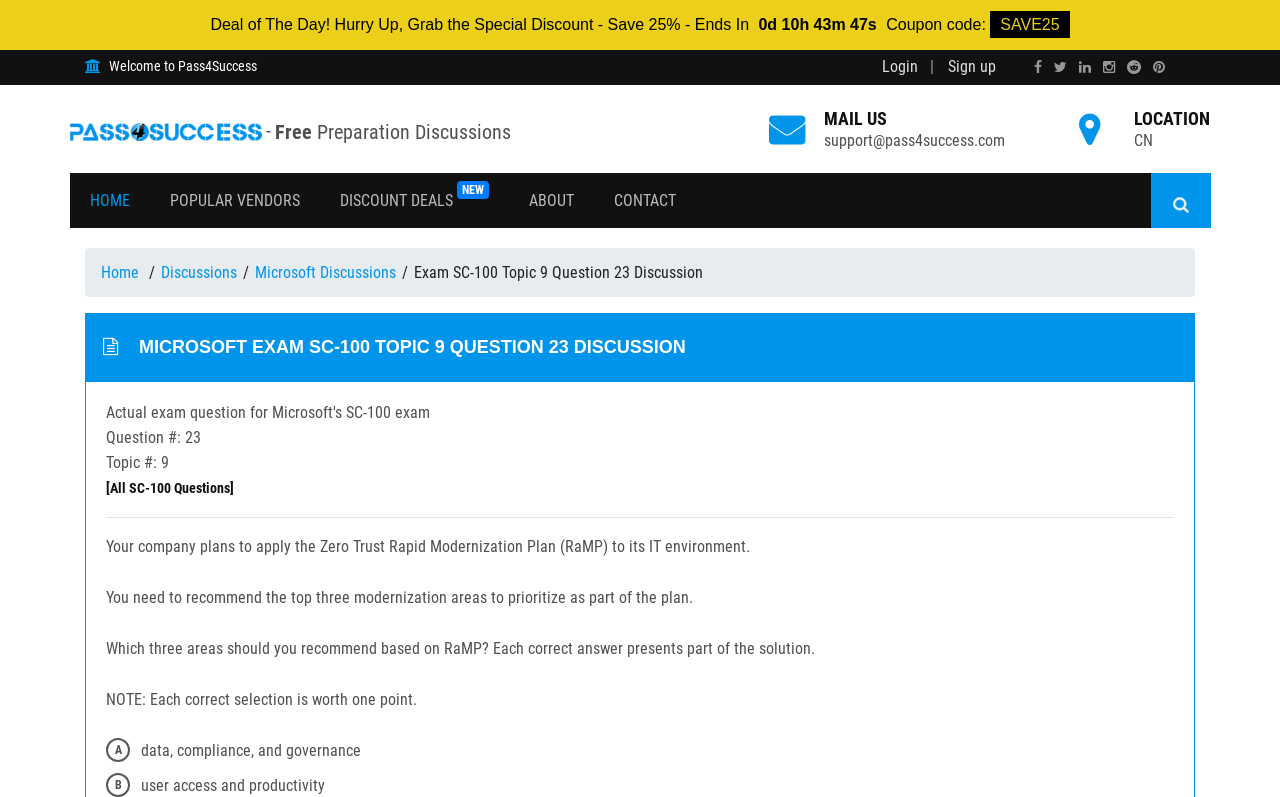What is the topic number of the exam question?
Please use the visual content to give a single word or phrase answer.

9